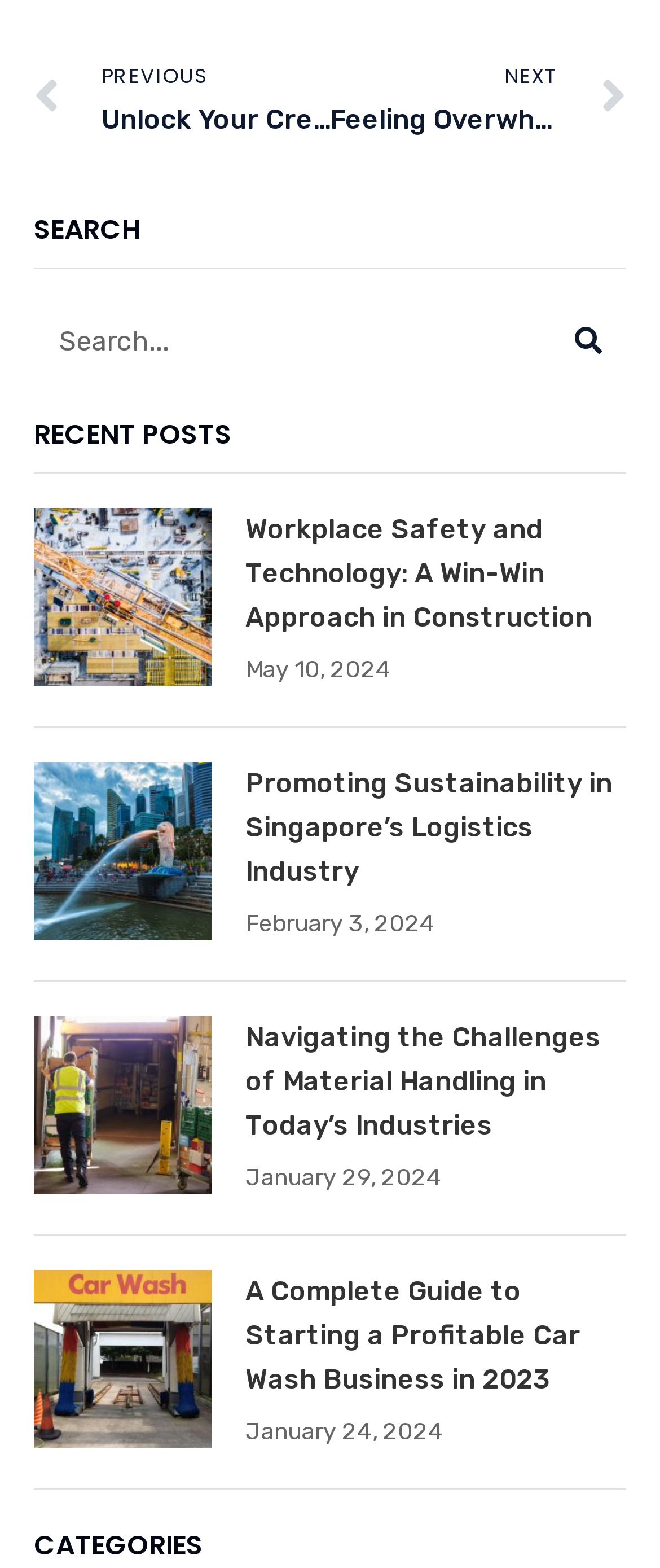Identify the bounding box coordinates for the element that needs to be clicked to fulfill this instruction: "Read the article about Workplace Safety and Technology". Provide the coordinates in the format of four float numbers between 0 and 1: [left, top, right, bottom].

[0.372, 0.324, 0.897, 0.403]